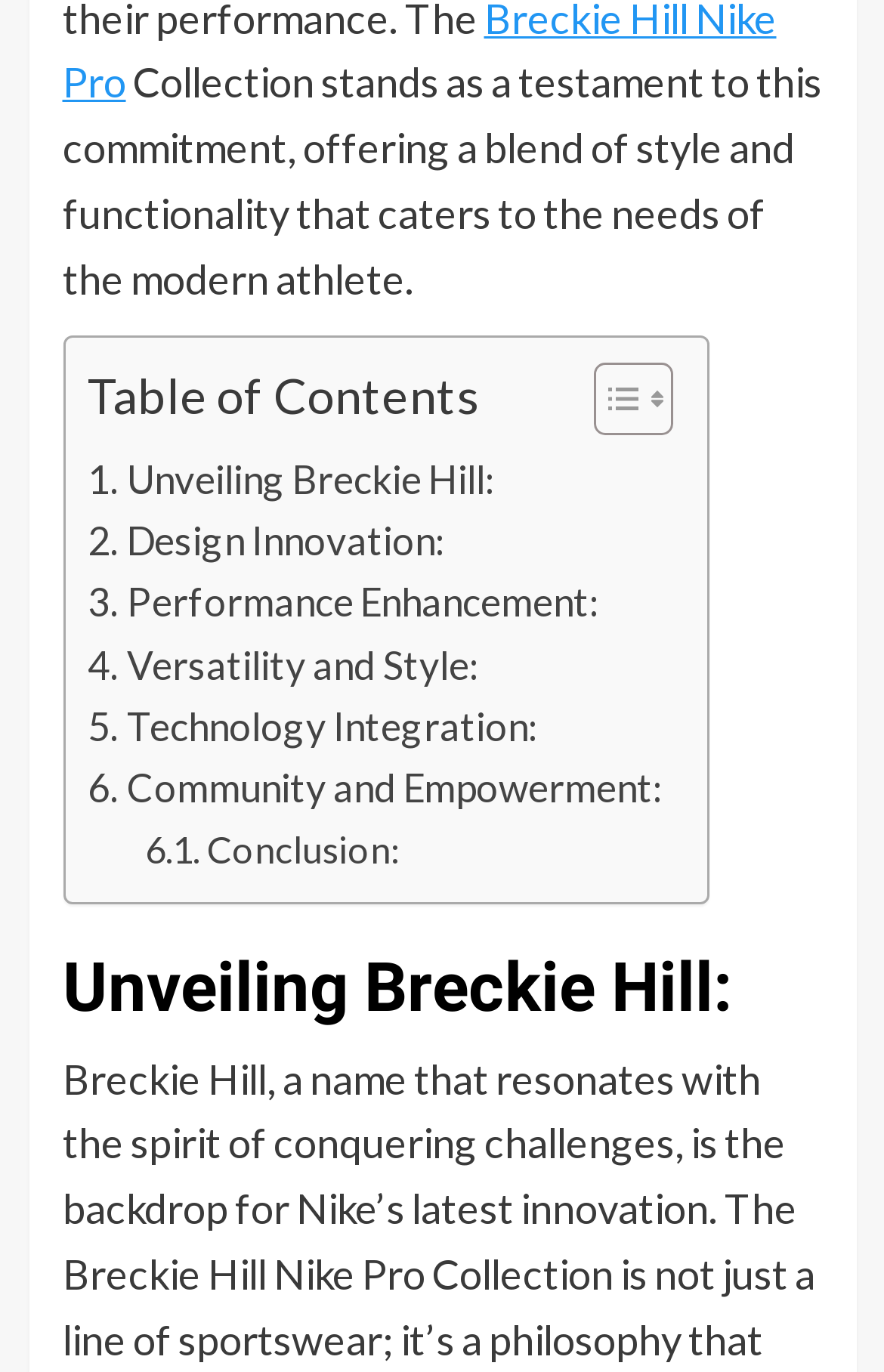What is the purpose of the collection mentioned?
Could you answer the question with a detailed and thorough explanation?

The static text at the top of the webpage mentions that the collection stands as a testament to a commitment, offering a blend of style and functionality that caters to the needs of the modern athlete, indicating the purpose of the collection.